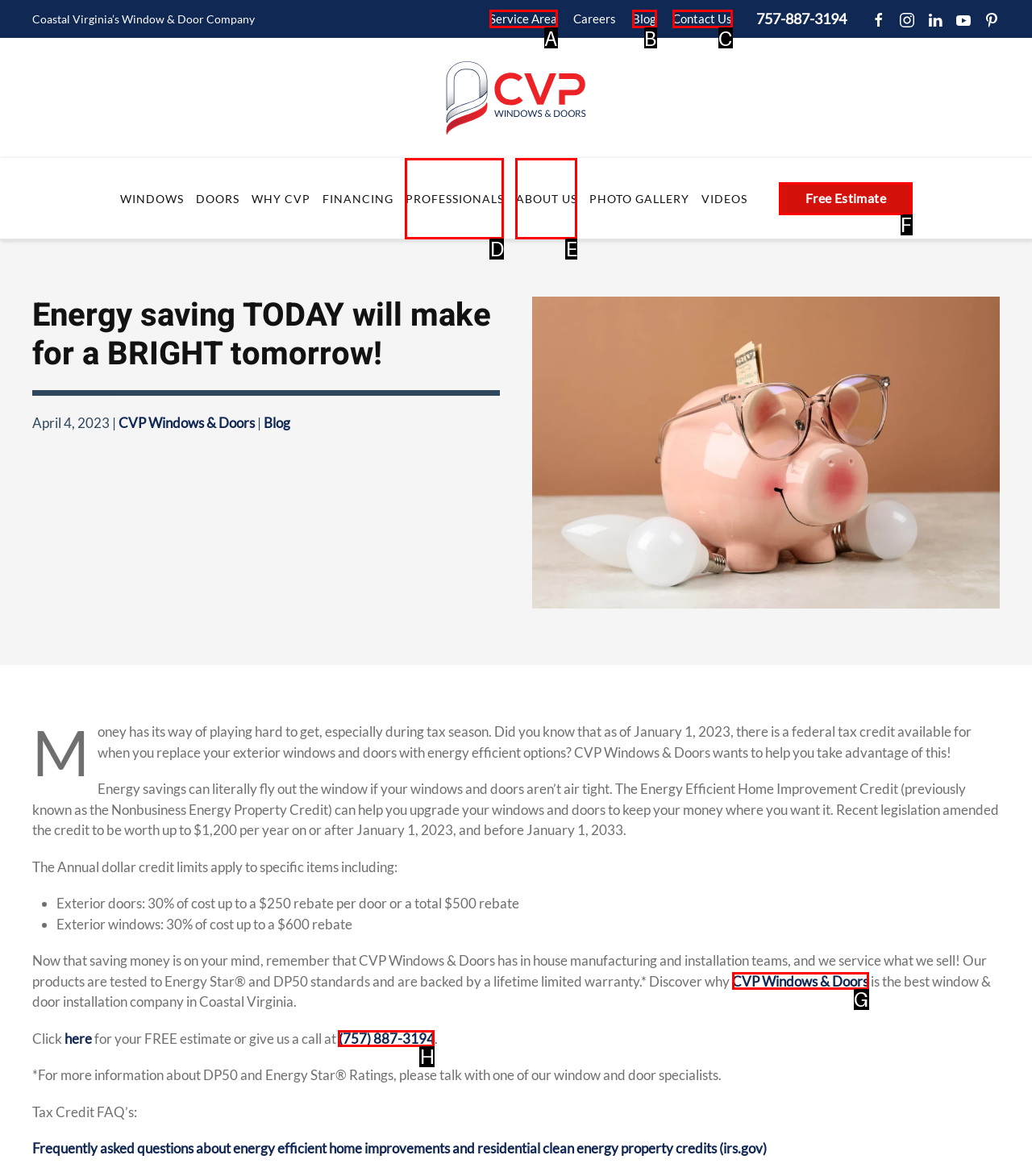Identify the correct HTML element to click for the task: Call the phone number (757) 887-3194. Provide the letter of your choice.

H